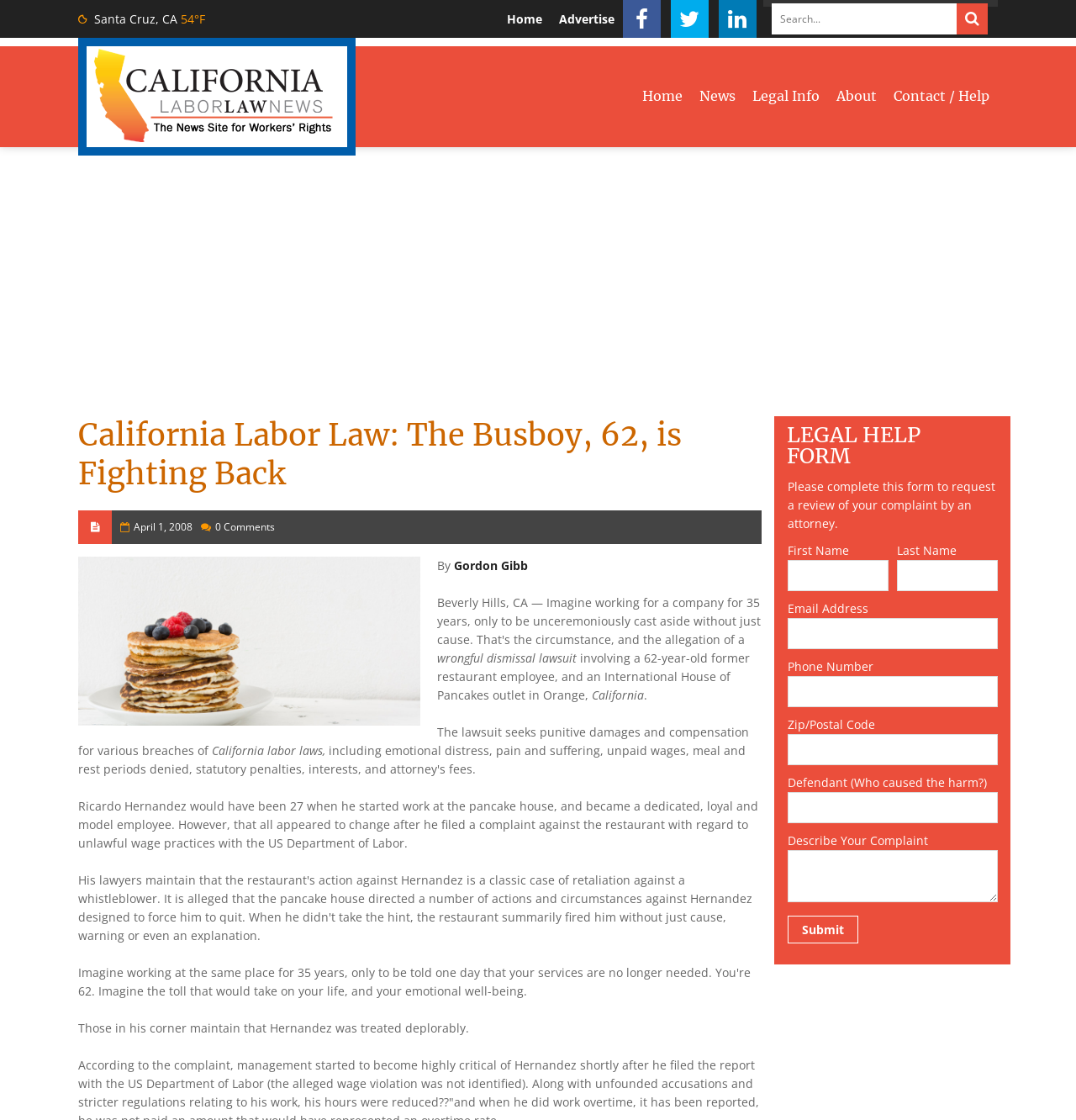What is the current weather in Santa Cruz, CA?
Provide a one-word or short-phrase answer based on the image.

54°F